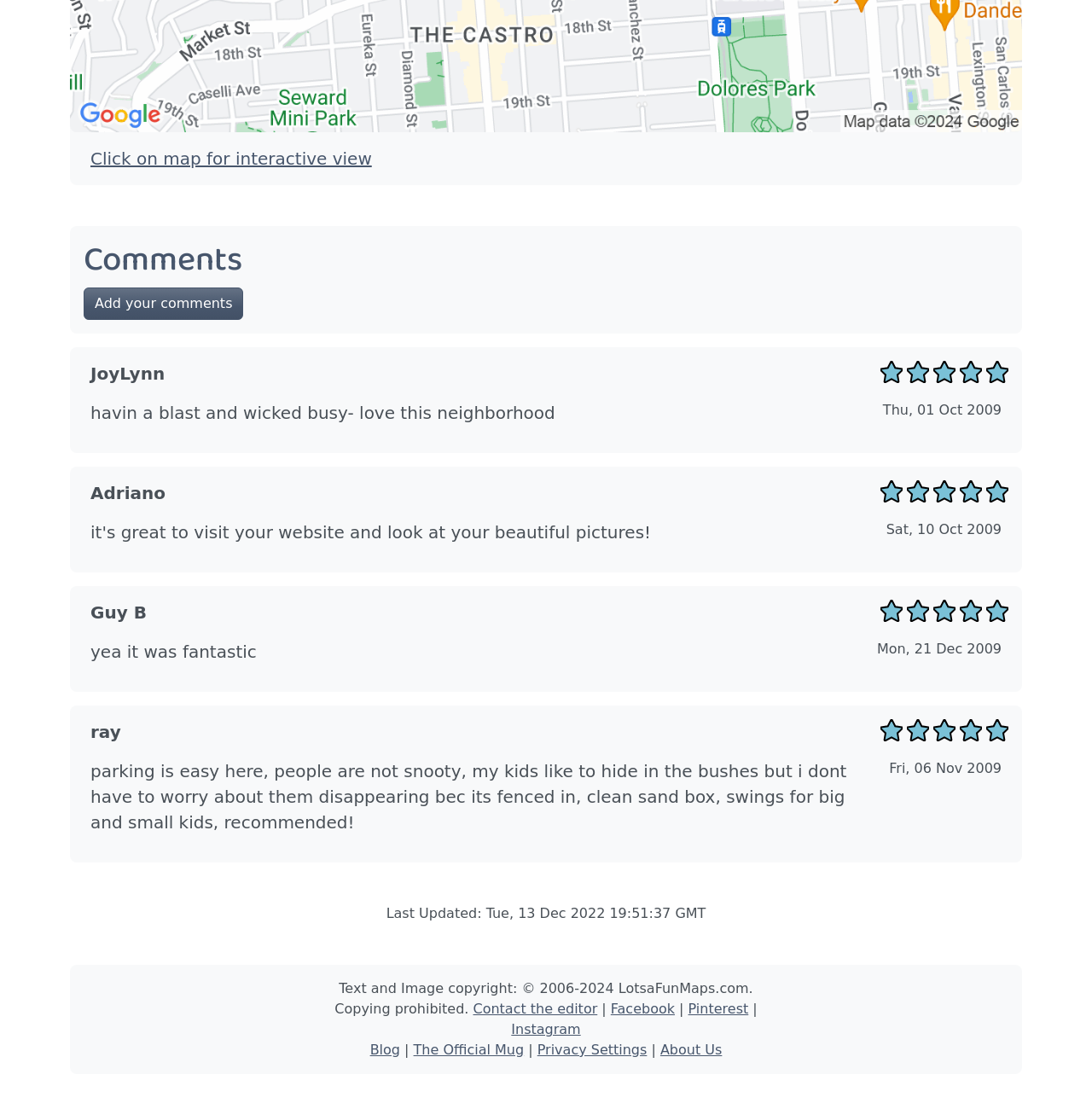Please identify the bounding box coordinates of where to click in order to follow the instruction: "Login to the system".

None